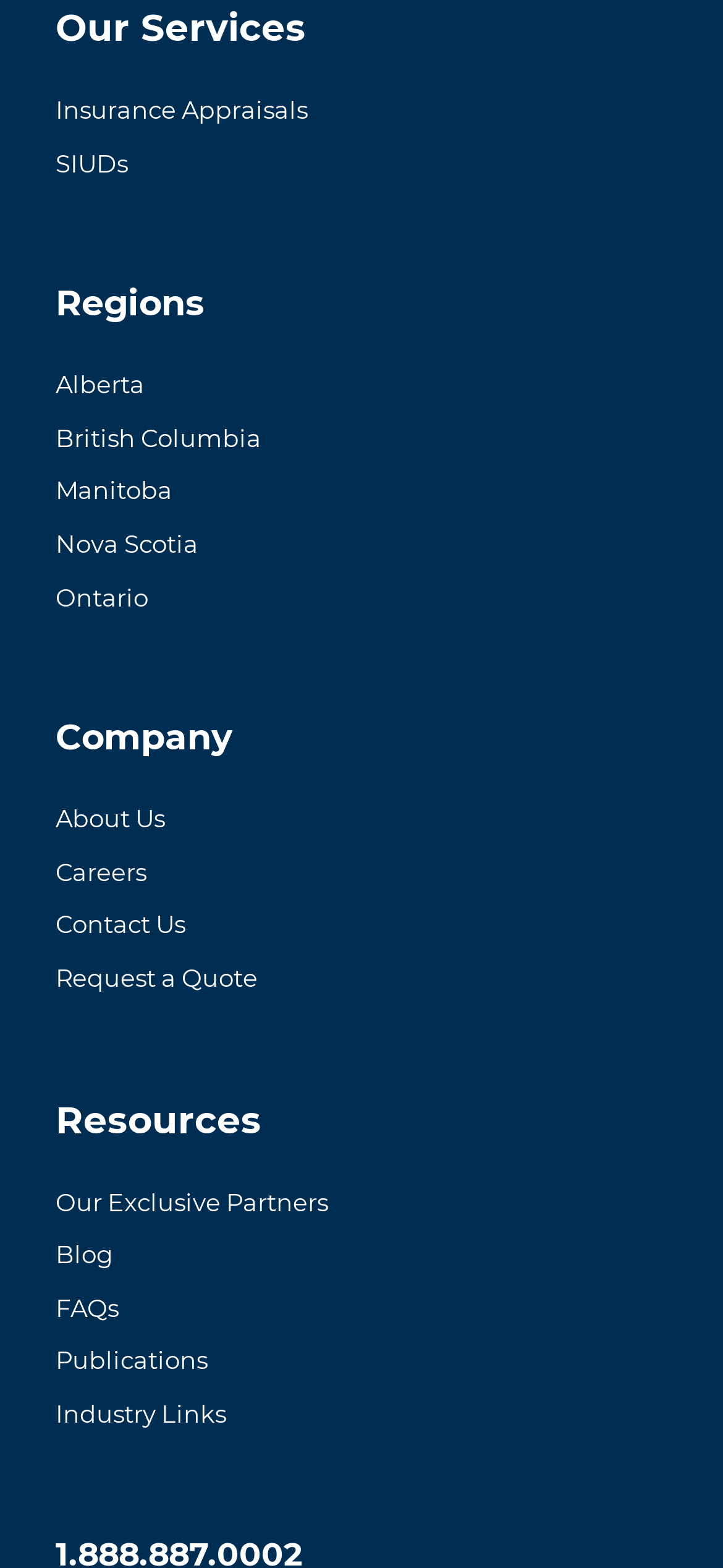What is the last resource listed?
Based on the image, give a concise answer in the form of a single word or short phrase.

Industry Links